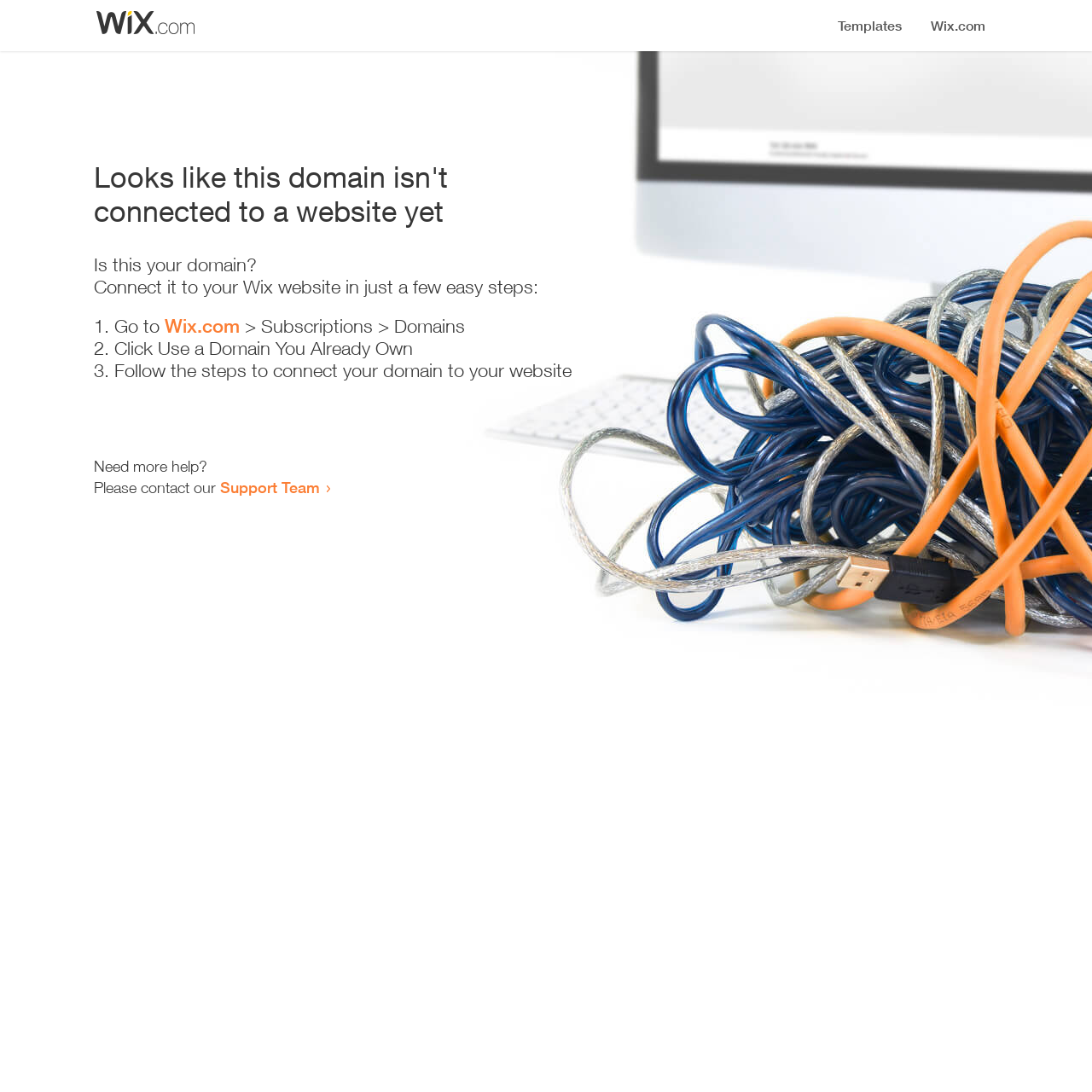What should I do to connect my domain to my website?
Examine the image closely and answer the question with as much detail as possible.

The webpage provides a list of steps to connect the domain to a website, and the last step is to 'Follow the steps to connect your domain to your website', indicating that I should follow these steps to connect my domain.